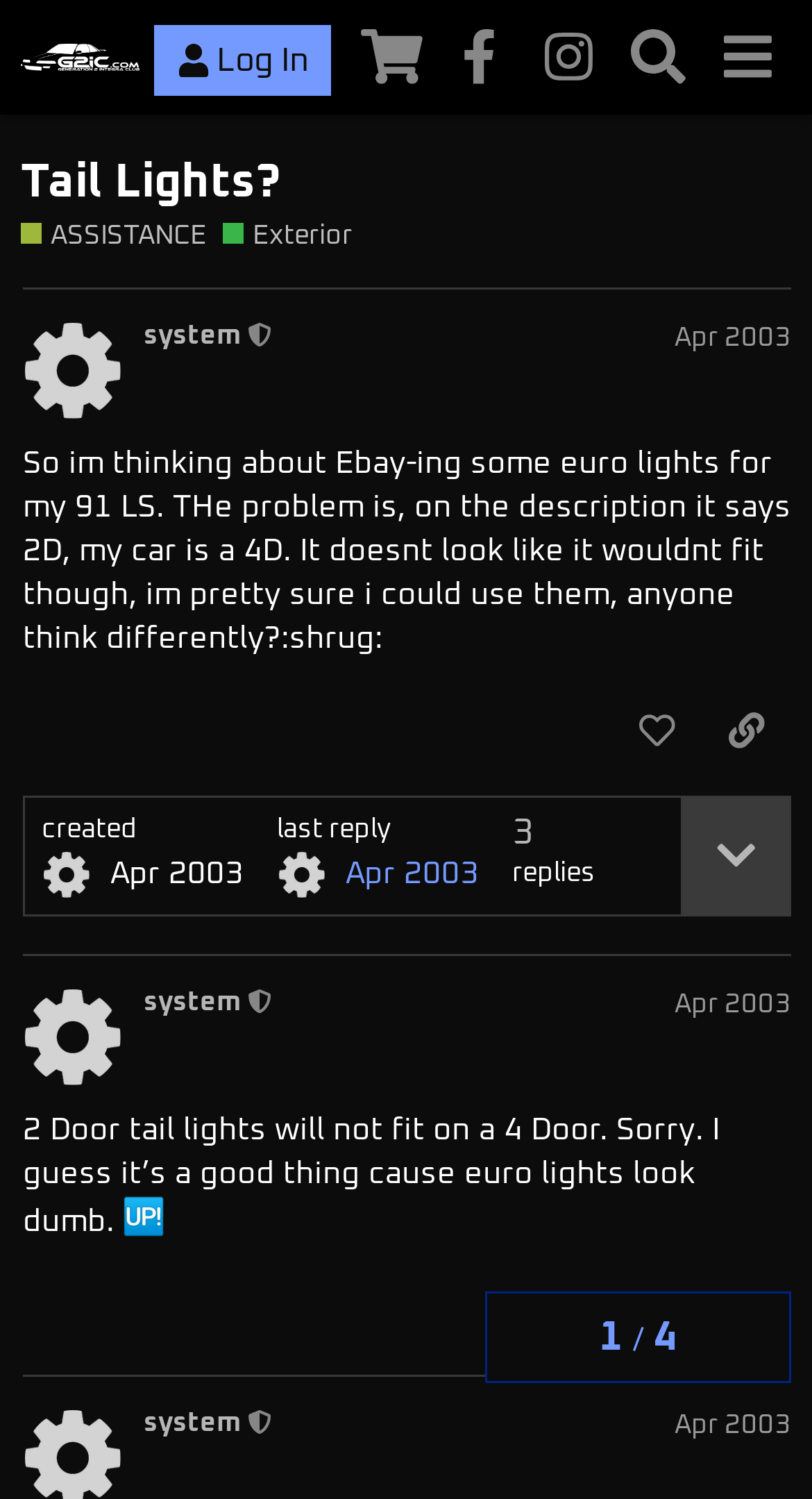Find the bounding box coordinates of the element I should click to carry out the following instruction: "Search for something".

[0.755, 0.008, 0.865, 0.068]